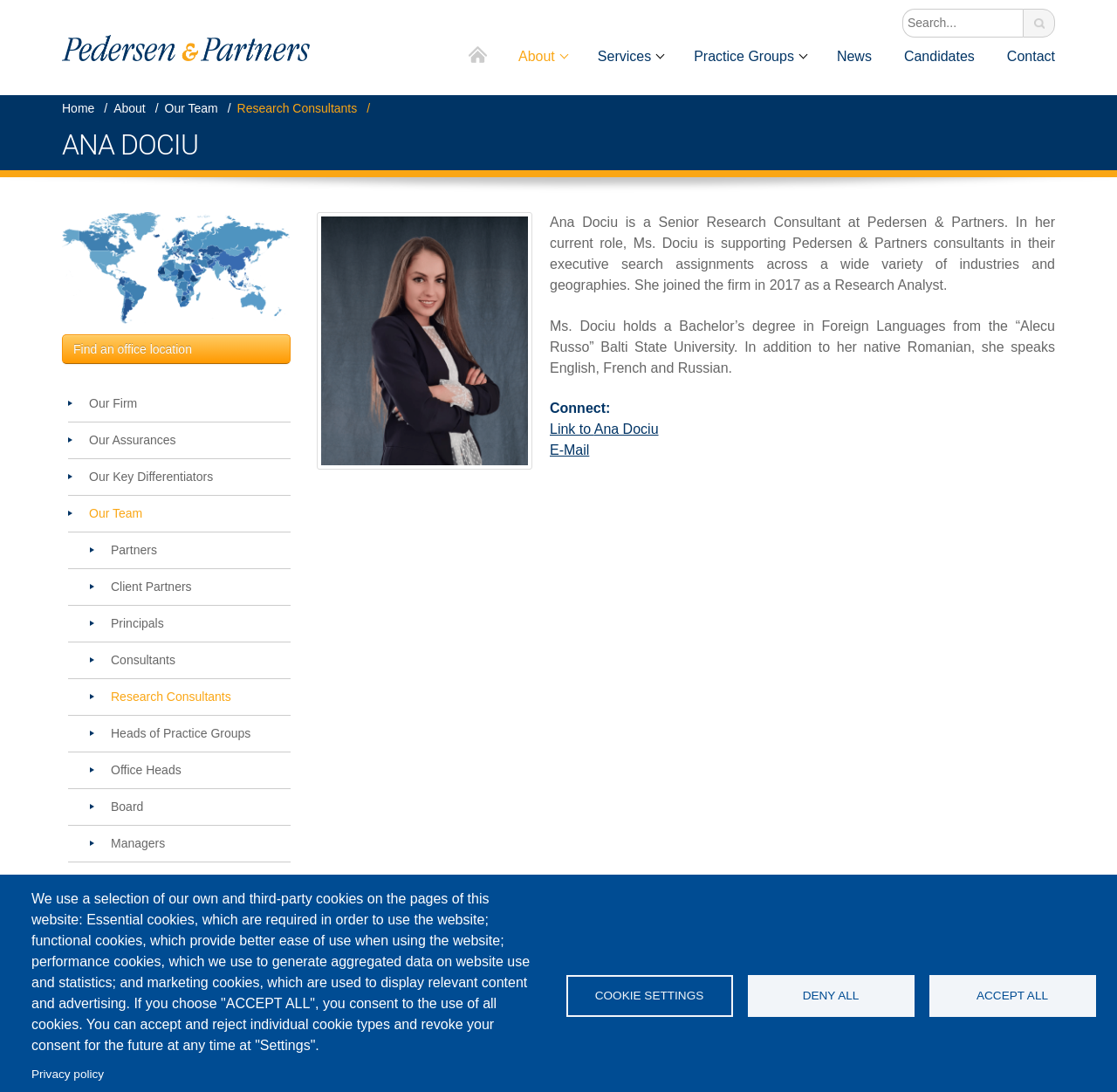What is the purpose of the 'COOKIE SETTINGS' button?
Look at the image and provide a short answer using one word or a phrase.

To manage cookies